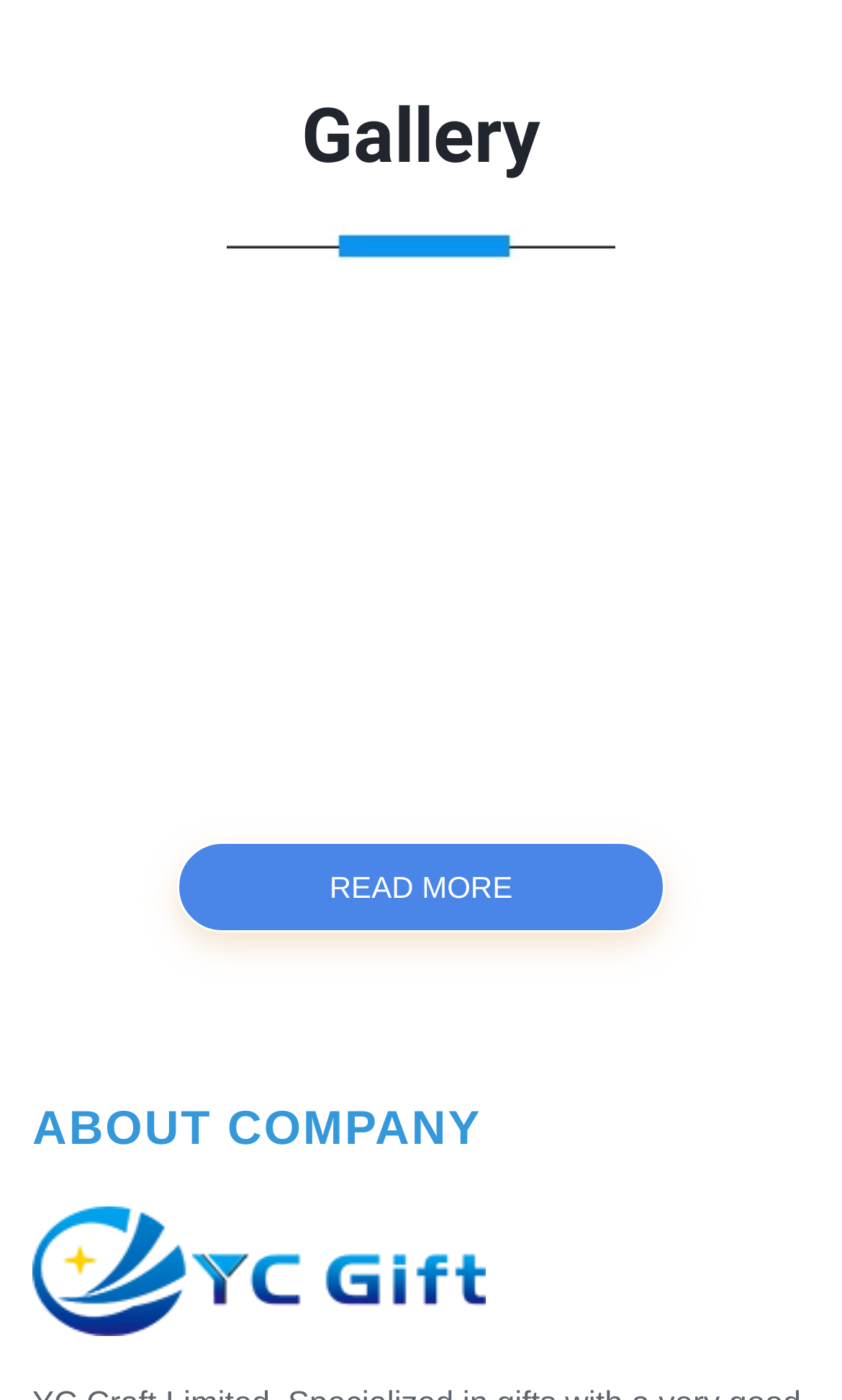Determine the bounding box coordinates for the clickable element required to fulfill the instruction: "Open the main menu". Provide the coordinates as four float numbers between 0 and 1, i.e., [left, top, right, bottom].

None